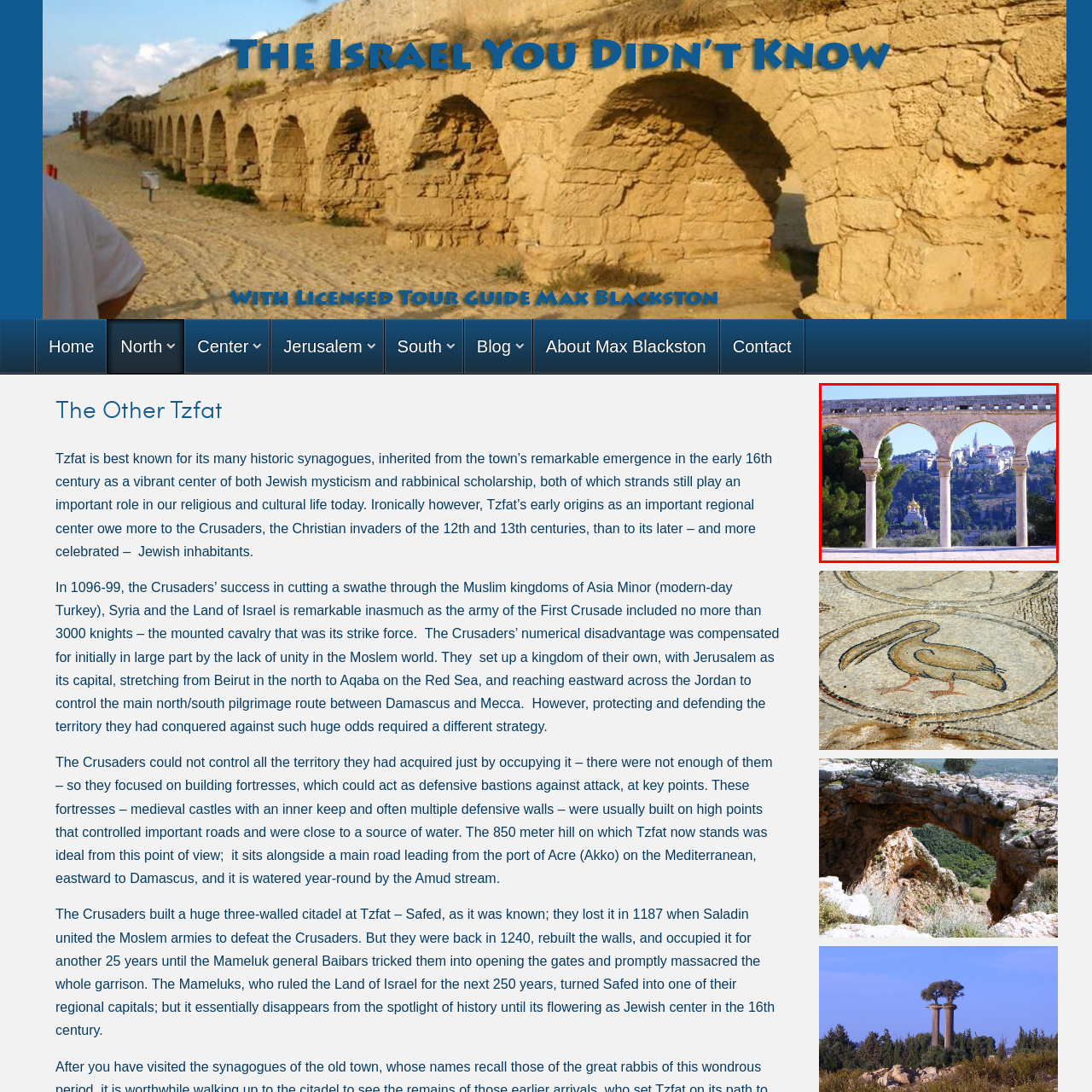Observe the image enclosed by the red box and thoroughly answer the subsequent question based on the visual details: What is the color of the synagogue's dome?

According to the caption, the skyline is highlighted by the 'golden dome of the synagogue', which suggests that the dome of the synagogue is golden in color.